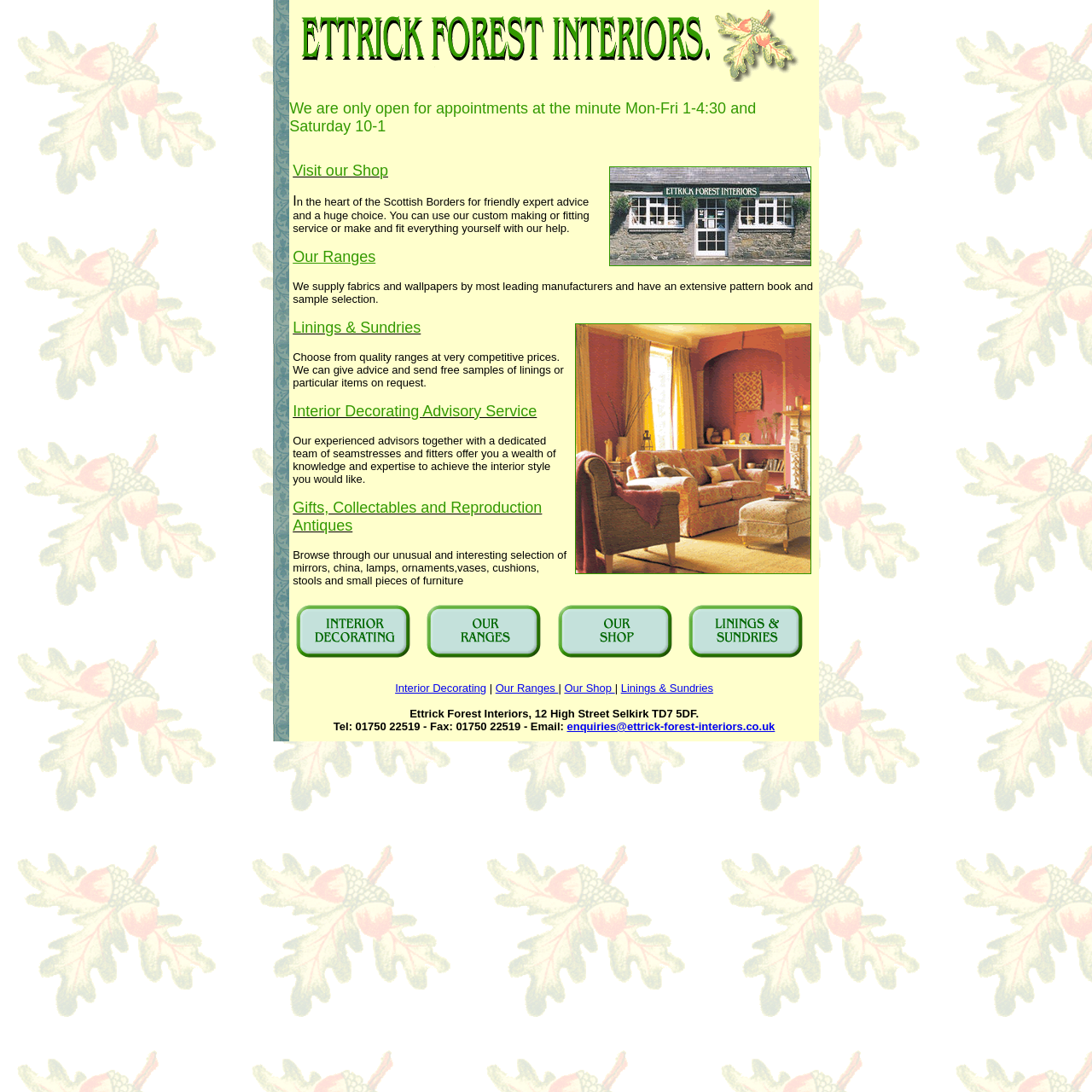What services does the shop offer?
Using the details from the image, give an elaborate explanation to answer the question.

I found the answer by looking at the text 'You can use our custom making or fitting service or make and fit everything yourself with our help.' which indicates that the shop offers custom making or fitting service.